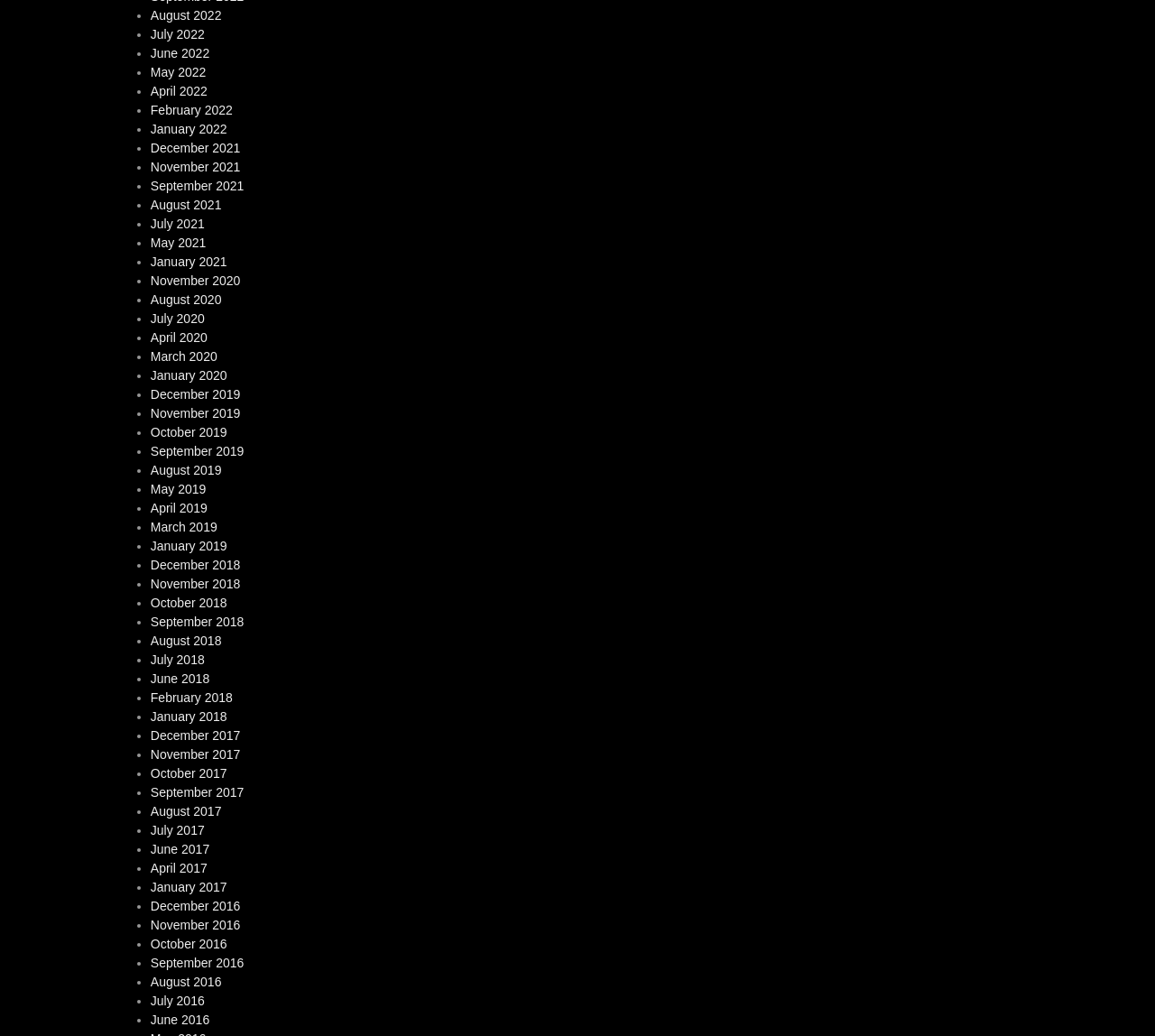Using the webpage screenshot, find the UI element described by vsrentaladmin. Provide the bounding box coordinates in the format (top-left x, top-left y, bottom-right x, bottom-right y), ensuring all values are floating point numbers between 0 and 1.

None